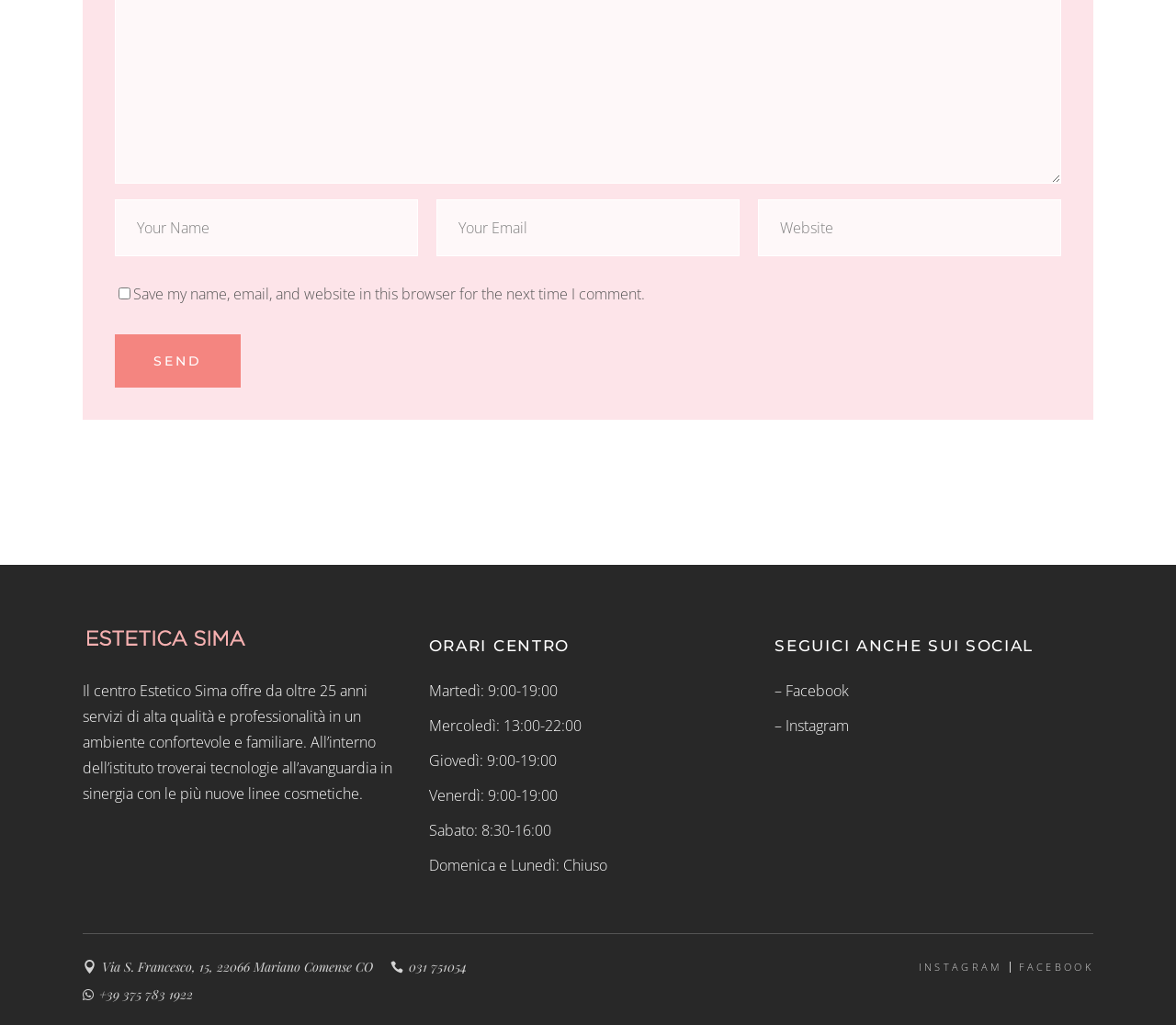Please determine the bounding box coordinates, formatted as (top-left x, top-left y, bottom-right x, bottom-right y), with all values as floating point numbers between 0 and 1. Identify the bounding box of the region described as: name="author" placeholder="Your Name"

[0.098, 0.195, 0.355, 0.25]